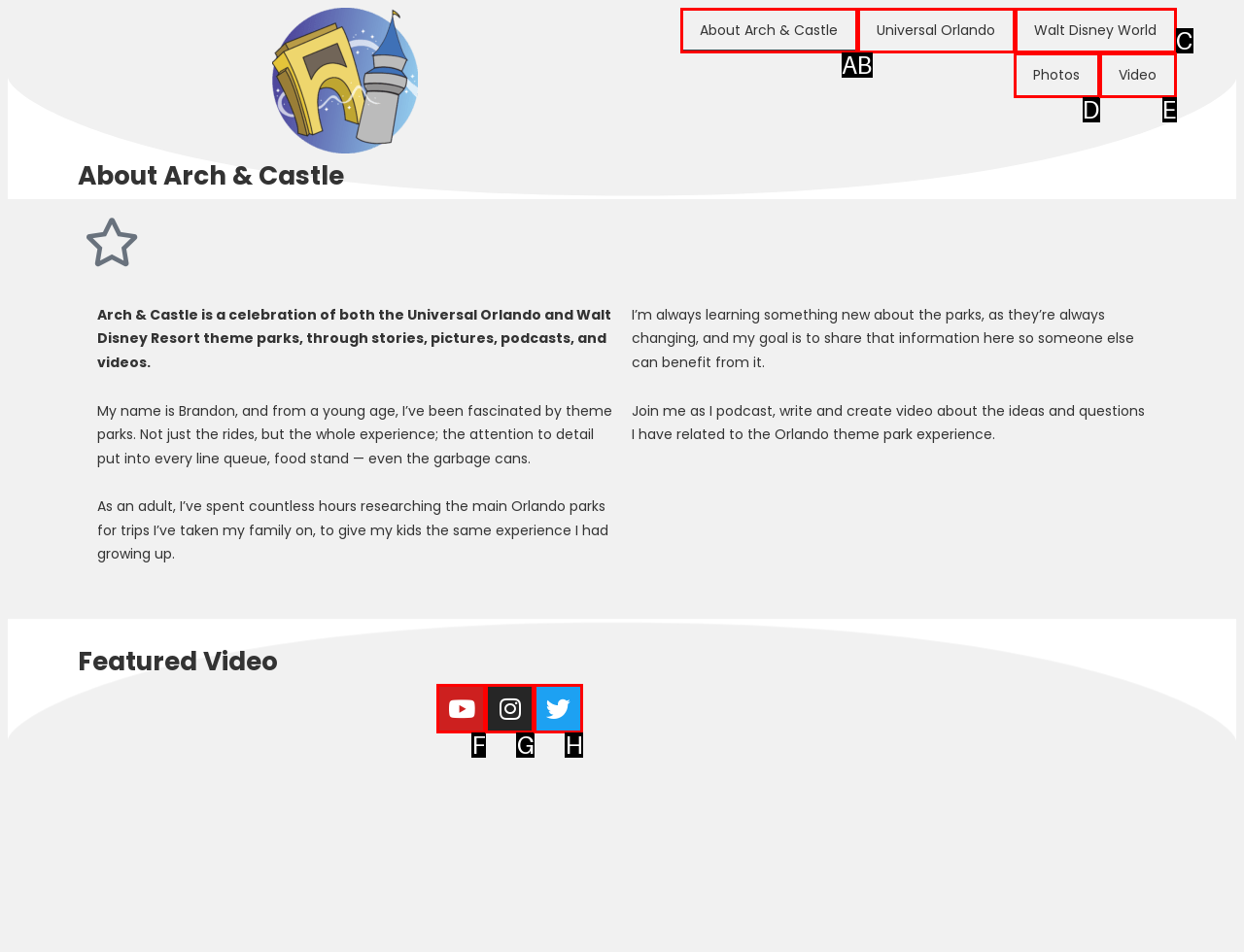Match the HTML element to the description: Twitter. Answer with the letter of the correct option from the provided choices.

H